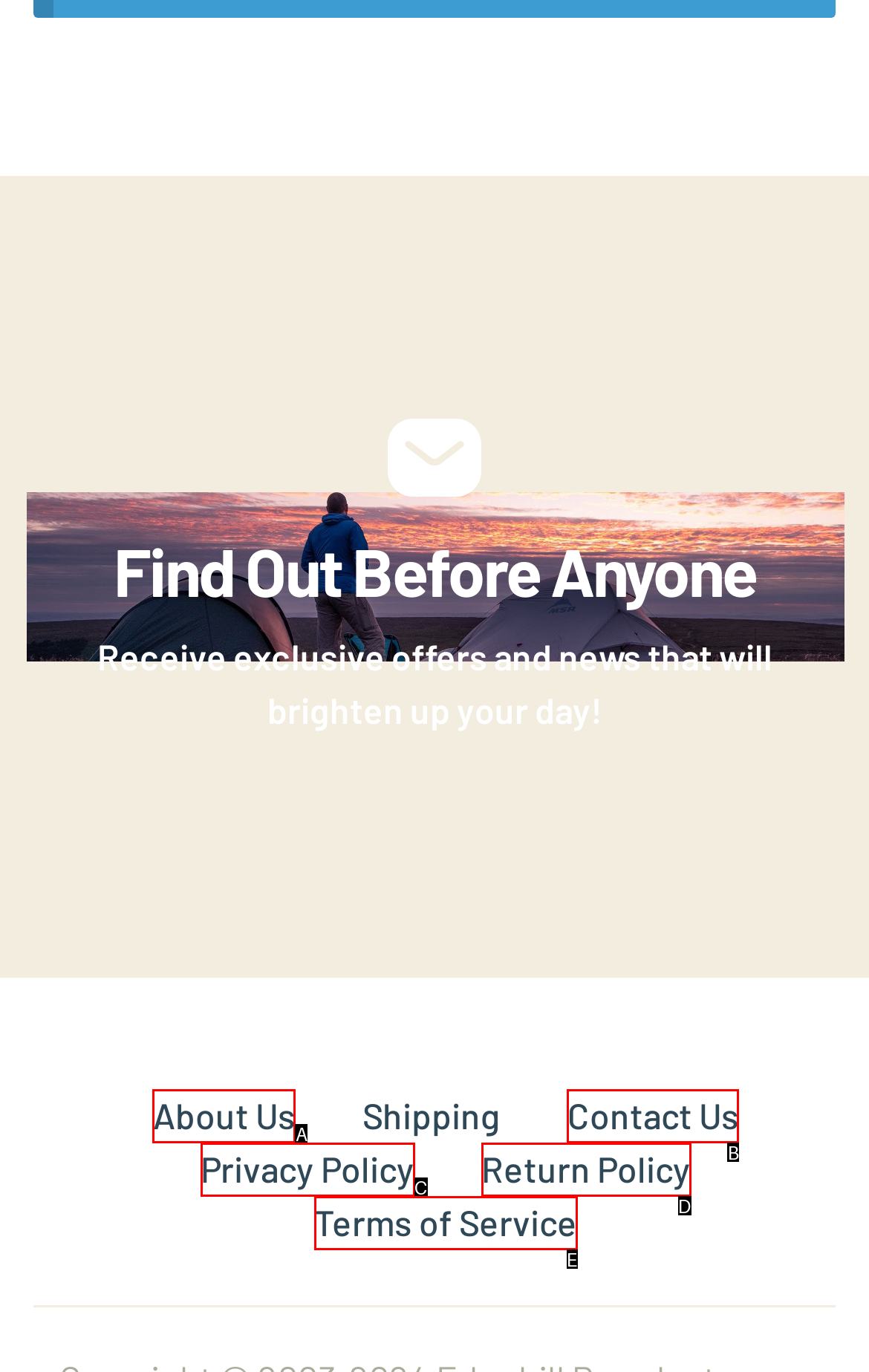Find the option that matches this description: Contact Us
Provide the matching option's letter directly.

B